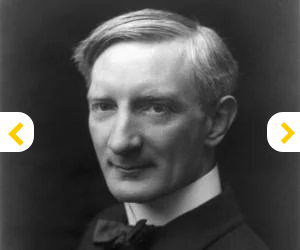Answer the following inquiry with a single word or phrase:
What are the five societal issues addressed by William Beveridge?

Want, Disease, Ignorance, Squalor, and Idleness